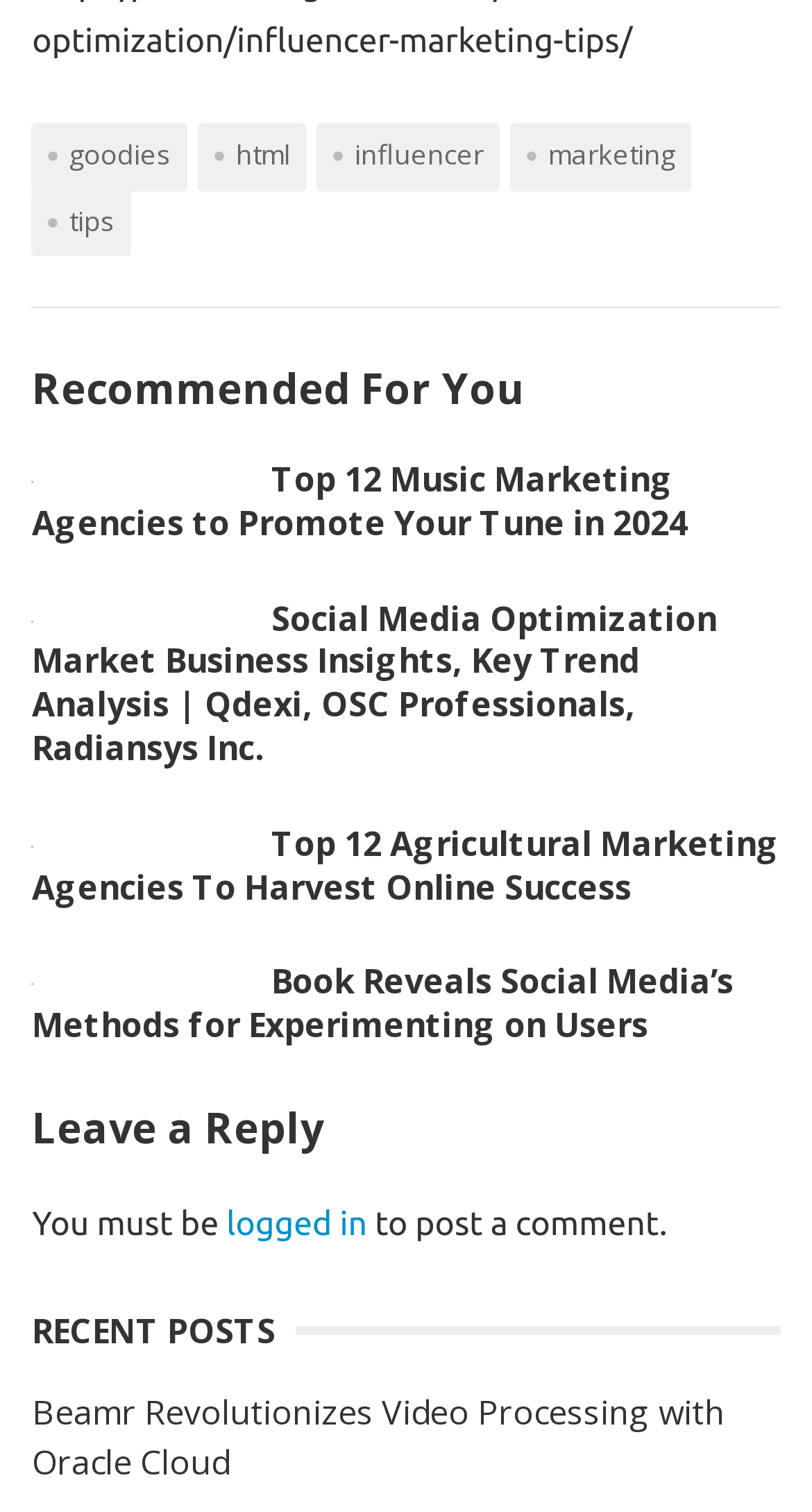Specify the bounding box coordinates of the area that needs to be clicked to achieve the following instruction: "explore Agricultural Marketing Agencies".

[0.039, 0.544, 0.296, 0.561]